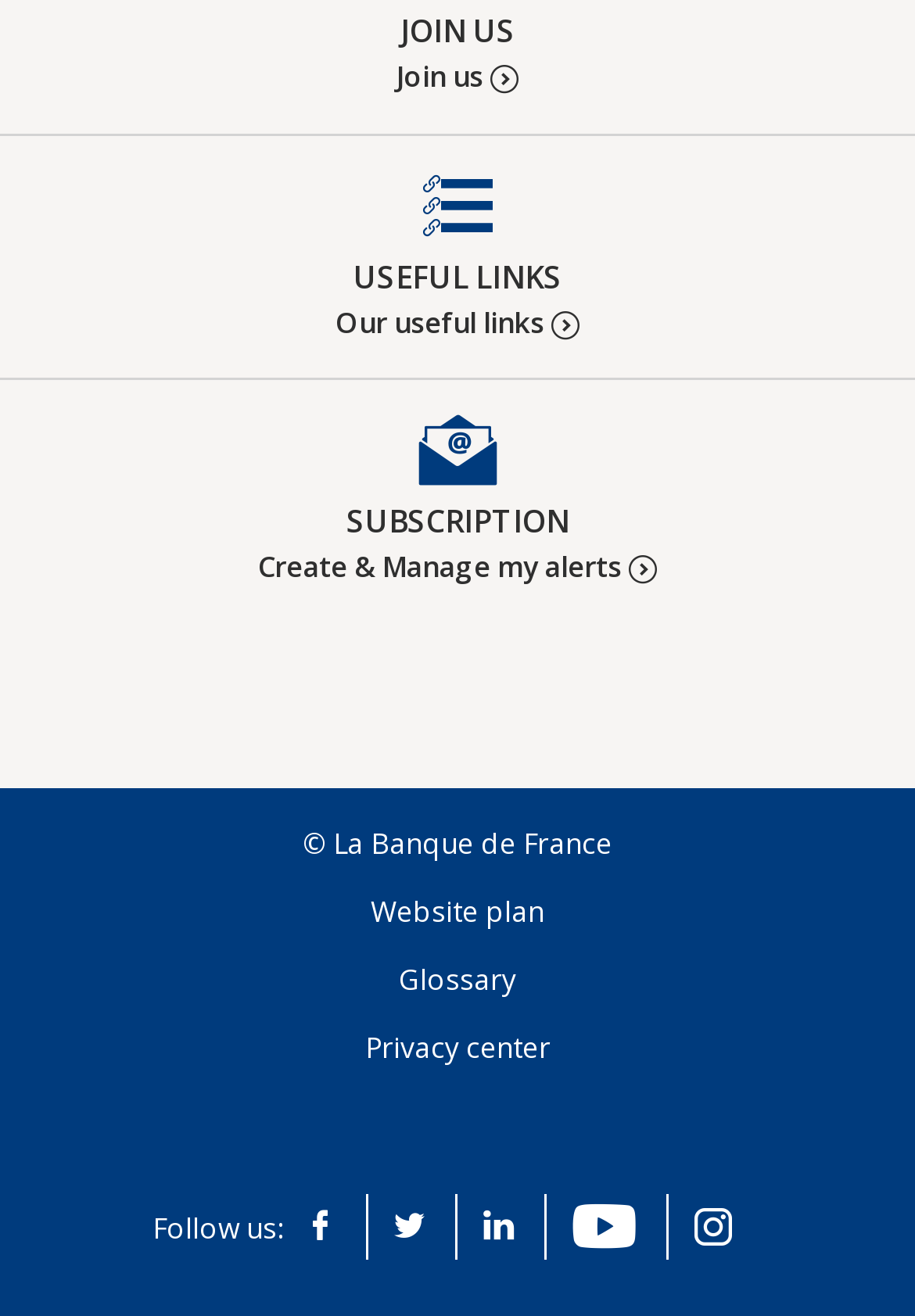Locate the bounding box coordinates of the element's region that should be clicked to carry out the following instruction: "Open main menu". The coordinates need to be four float numbers between 0 and 1, i.e., [left, top, right, bottom].

None